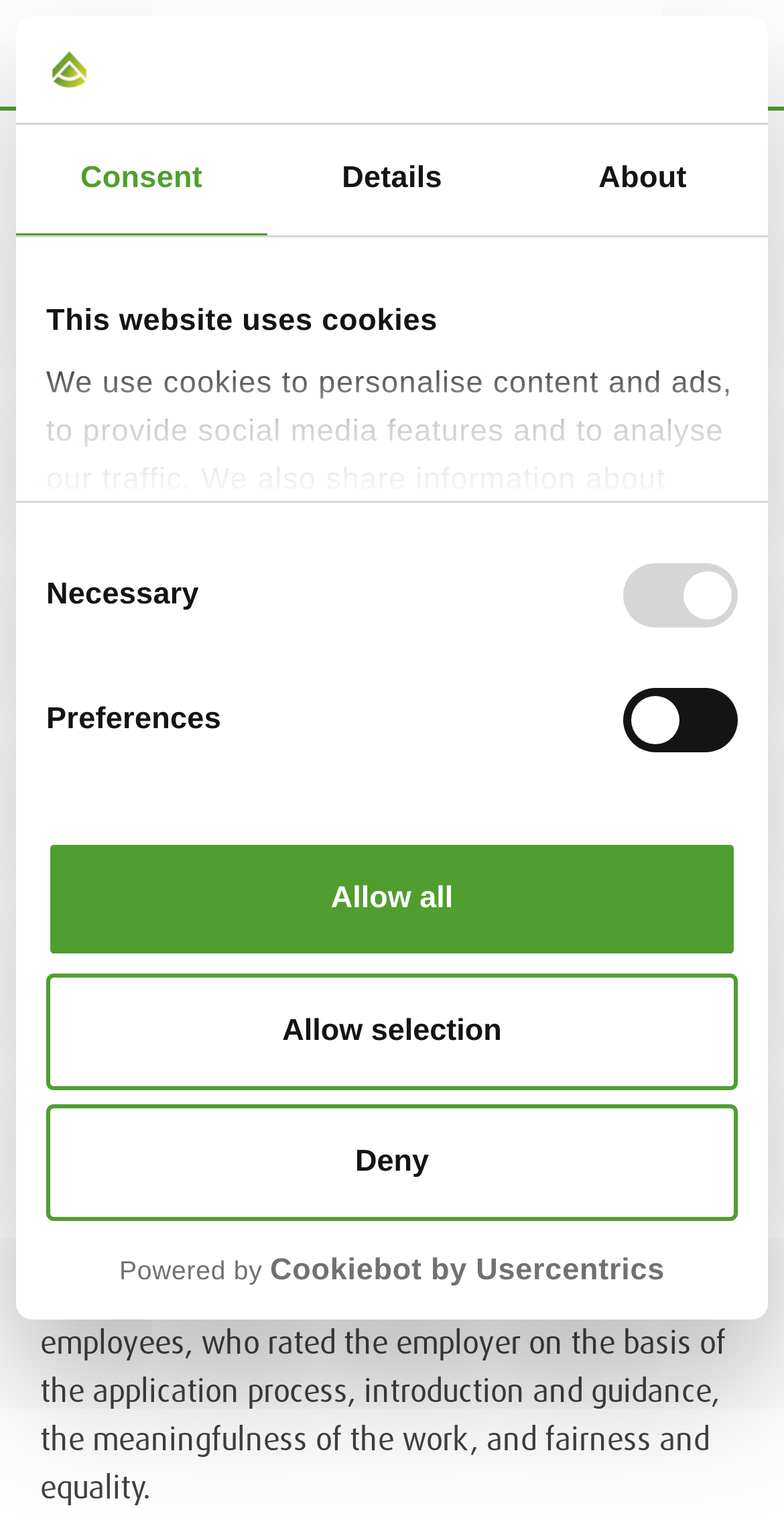What is the category in which Algol Group won third place?
Analyze the image and deliver a detailed answer to the question.

The answer can be found in the StaticText element with the text 'An excellent experience among job applicants and fair treatment of summer employees earned the Algol Group third place in the Most Responsible Summer Job 2018 competition in the category for large businesses.' This text indicates that Algol Group won third place in the category for large businesses.